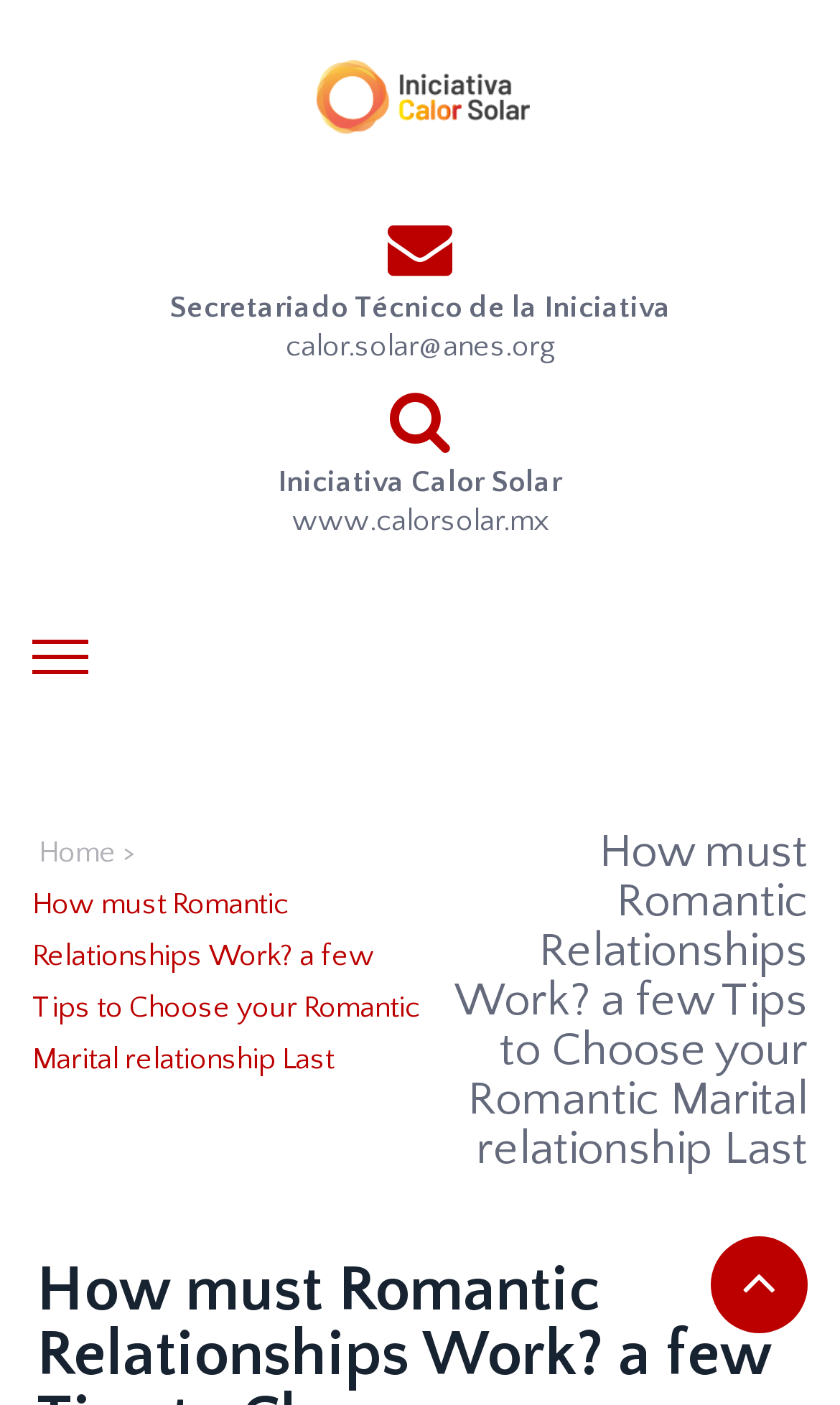Is there a link to the homepage? Based on the image, give a response in one word or a short phrase.

Yes